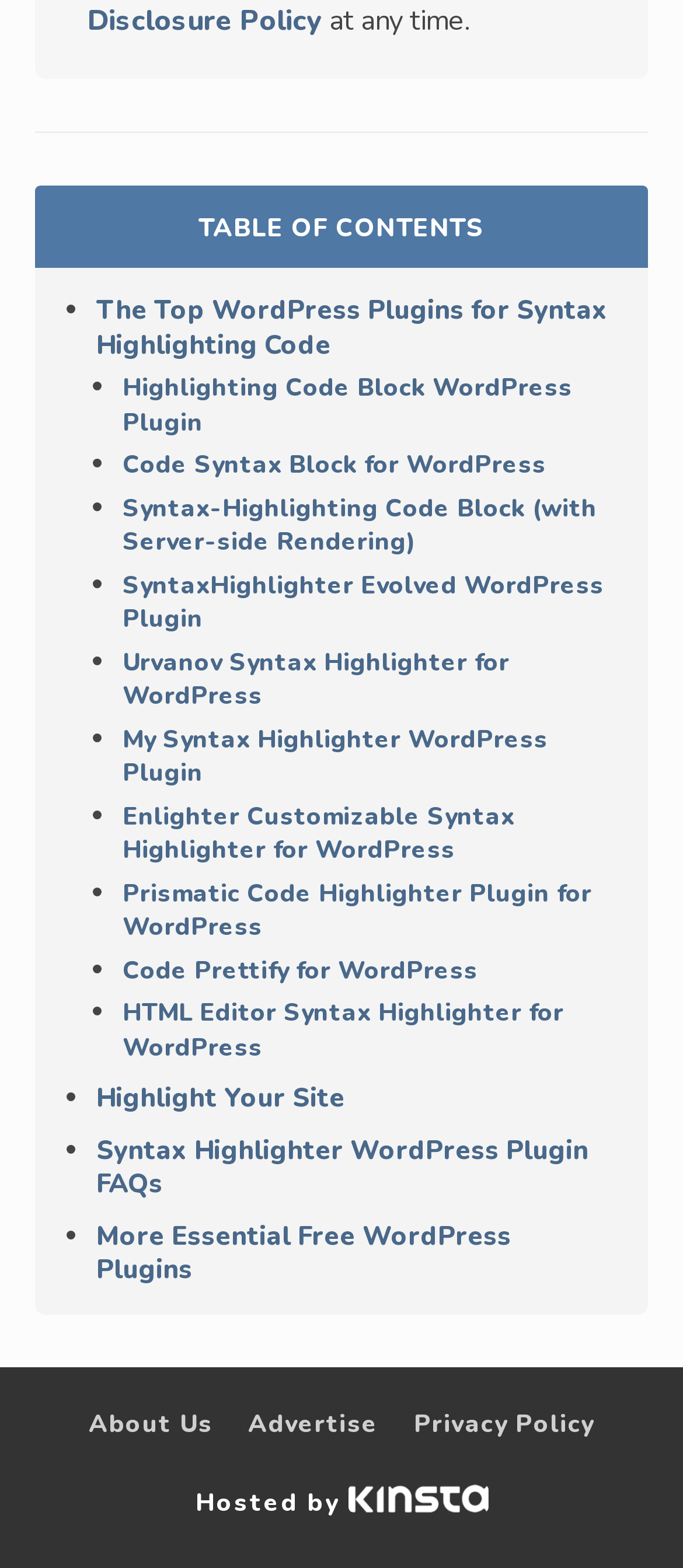What is the last link in the table of contents?
Using the image, give a concise answer in the form of a single word or short phrase.

More Essential Free WordPress Plugins